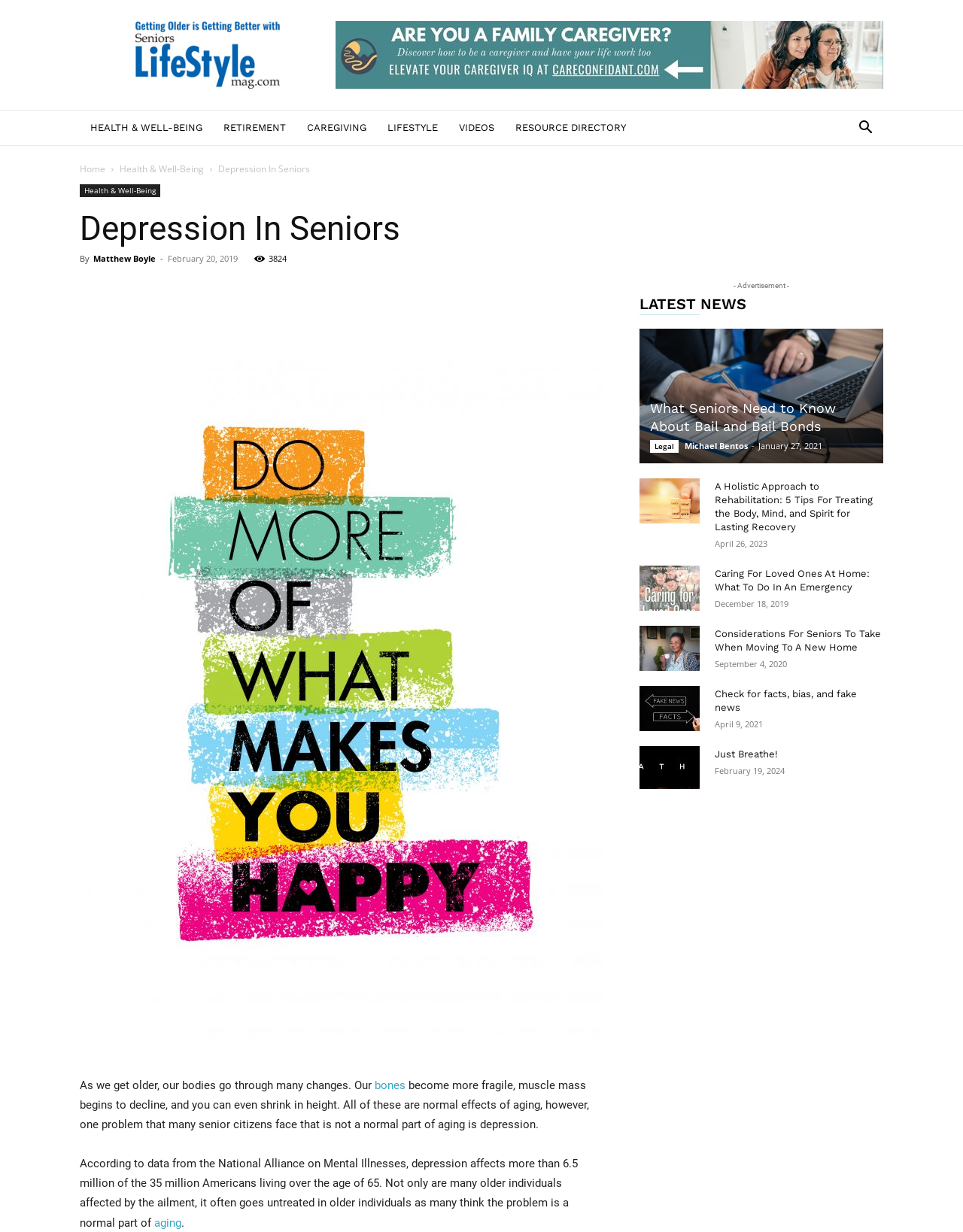Please provide a brief answer to the following inquiry using a single word or phrase:
What is the date of the article 'What Seniors Need to Know About Bail and Bail Bonds'?

January 27, 2021